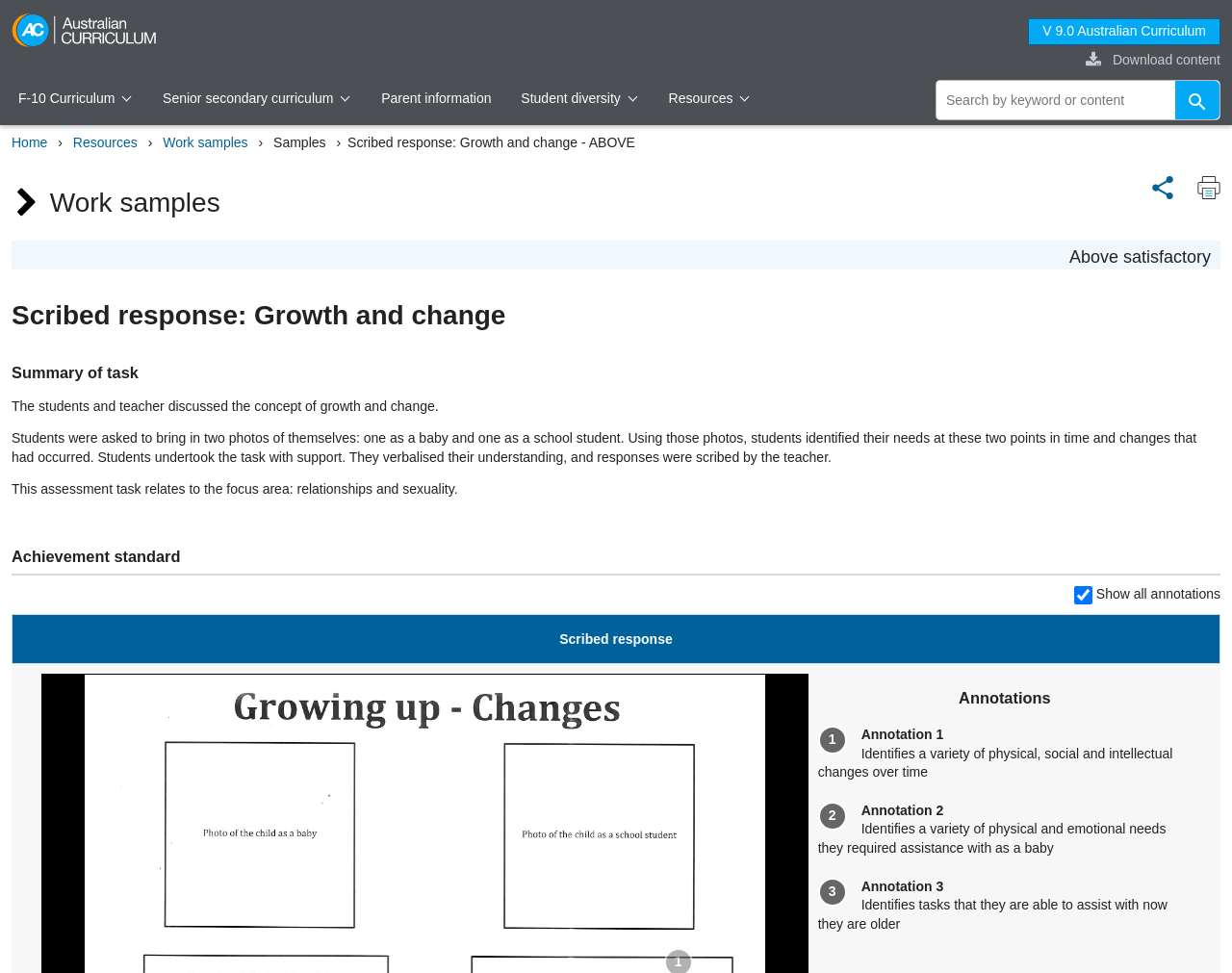Use a single word or phrase to answer the question: What is the purpose of the 'Global search' feature?

to search globally